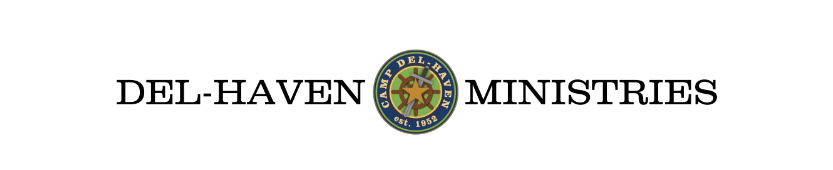What is centered above the text?
Using the information from the image, give a concise answer in one word or a short phrase.

An emblem